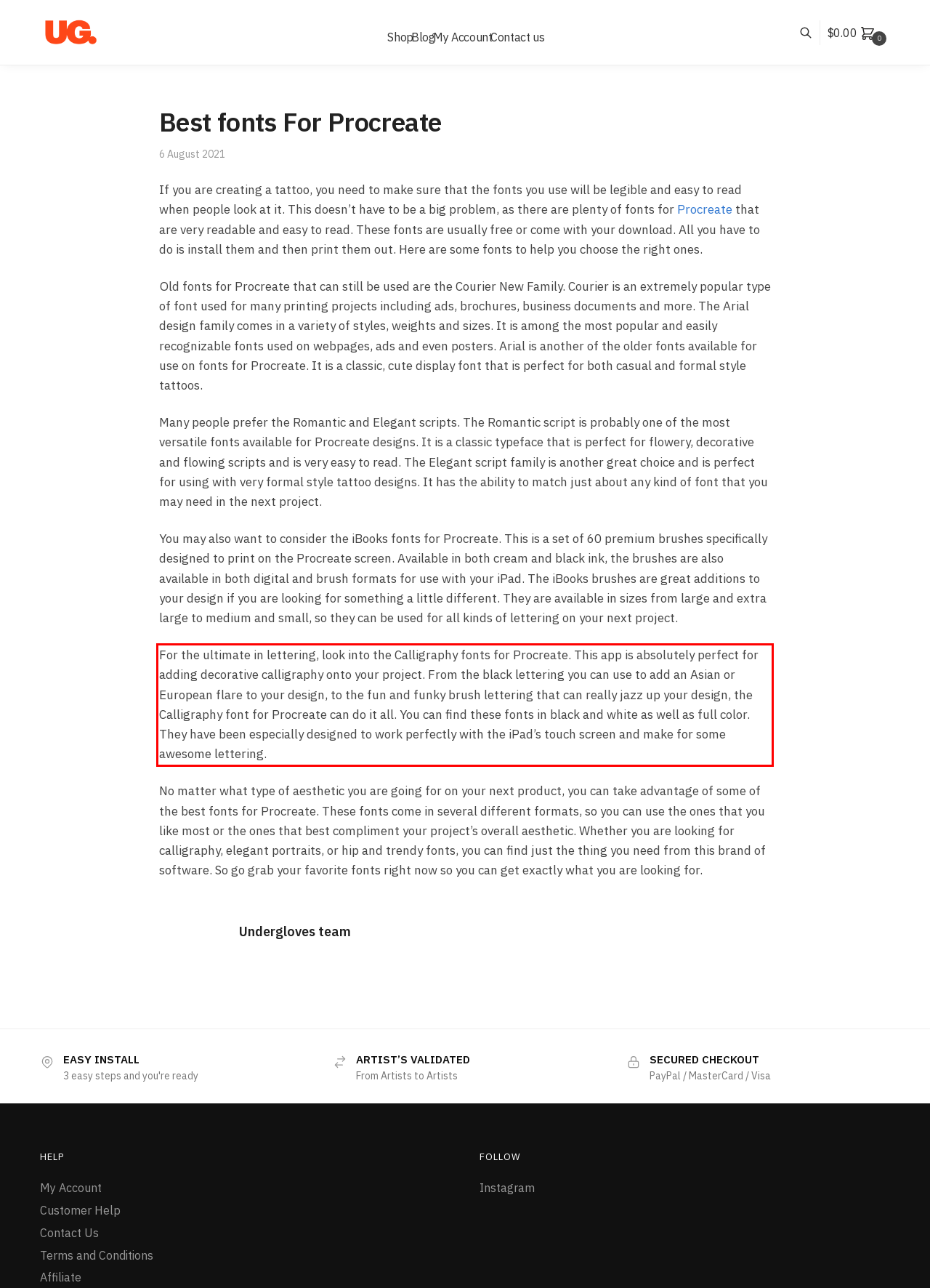You are given a screenshot with a red rectangle. Identify and extract the text within this red bounding box using OCR.

For the ultimate in lettering, look into the Calligraphy fonts for Procreate. This app is absolutely perfect for adding decorative calligraphy onto your project. From the black lettering you can use to add an Asian or European flare to your design, to the fun and funky brush lettering that can really jazz up your design, the Calligraphy font for Procreate can do it all. You can find these fonts in black and white as well as full color. They have been especially designed to work perfectly with the iPad’s touch screen and make for some awesome lettering.